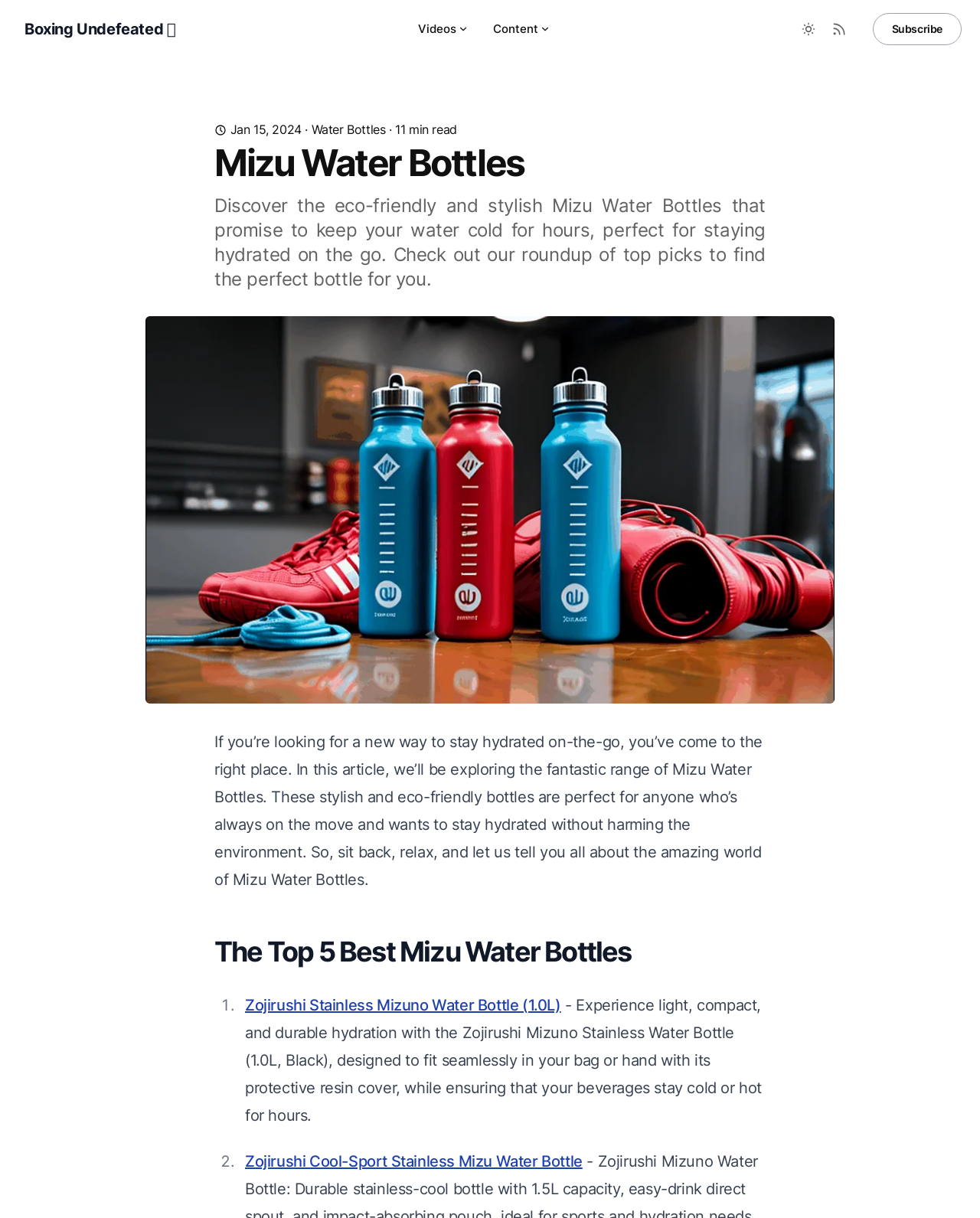Kindly determine the bounding box coordinates of the area that needs to be clicked to fulfill this instruction: "Click on the 'Videos' button".

[0.414, 0.008, 0.491, 0.04]